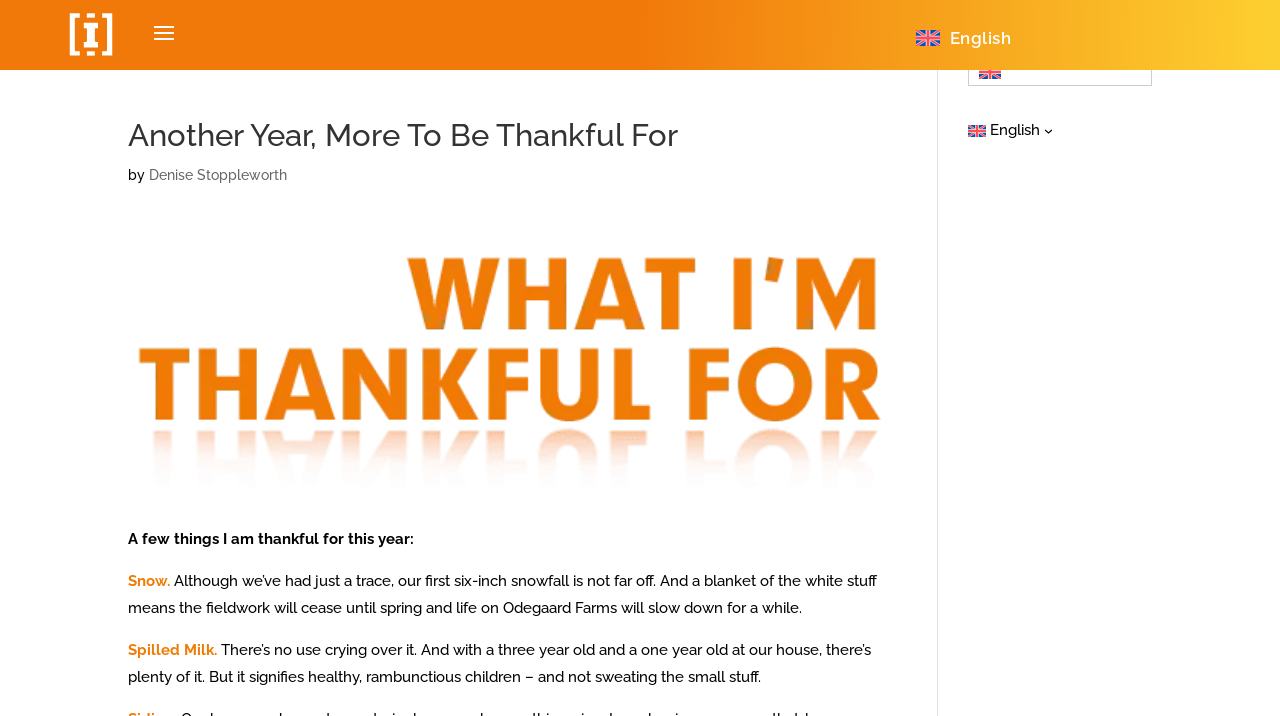Write an exhaustive caption that covers the webpage's main aspects.

The webpage is a blog post titled "Another Year, More To Be Thankful For" by Denise Stoppleworth. At the top left corner, there is a logo of IRONCLAD Marketing, which is a clickable link. On the top right corner, there is a language selection option, with "English" as the current selection, indicated by a small flag icon.

The main content of the blog post is divided into sections, each describing something the author is thankful for. The first section is about snow, with a brief phrase "Snow." followed by a paragraph describing the joy of having a snowfall and the slower pace of life on Odegaard Farms during winter.

Below the snow section, there is another section titled "Spilled Milk.", which is about being thankful for the chaos and energy of having young children. This section also consists of a brief phrase followed by a paragraph of descriptive text.

Throughout the webpage, there are no other images besides the logo and the language selection flag icon. The overall layout is simple, with a clear hierarchy of headings and paragraphs, making it easy to read and follow.